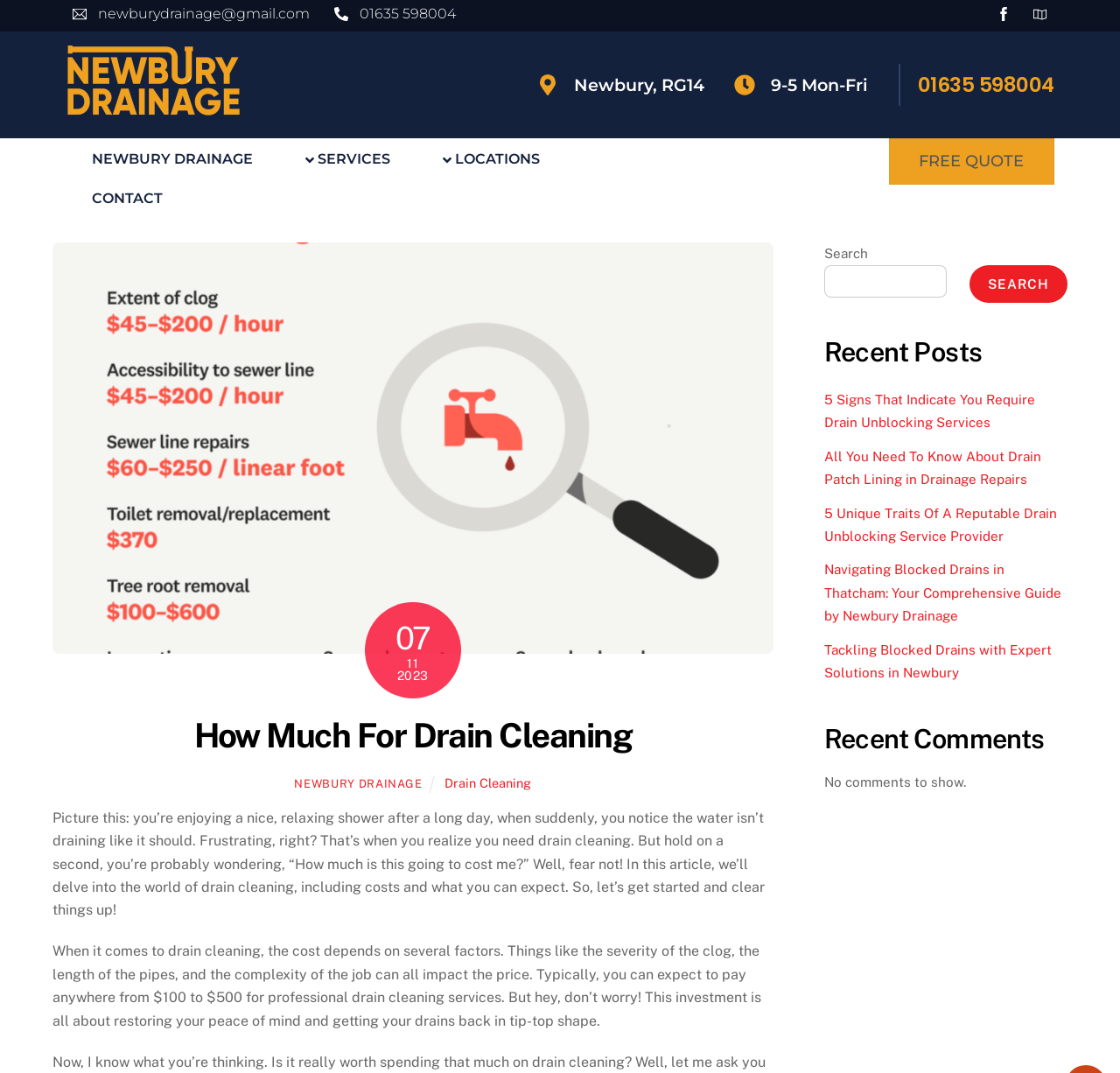What is the main heading displayed on the webpage? Please provide the text.

How Much For Drain Cleaning